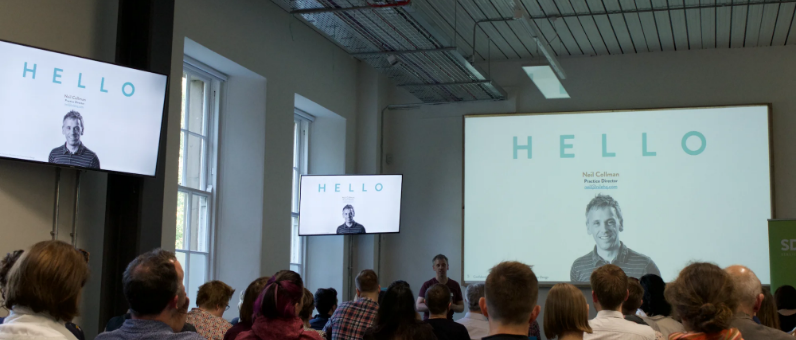What is Neil's role in the event?
Please respond to the question with a detailed and informative answer.

Neil Collman, the Practice Director at Nile, is the speaker at the event, as indicated by his title displayed on the larger screen.